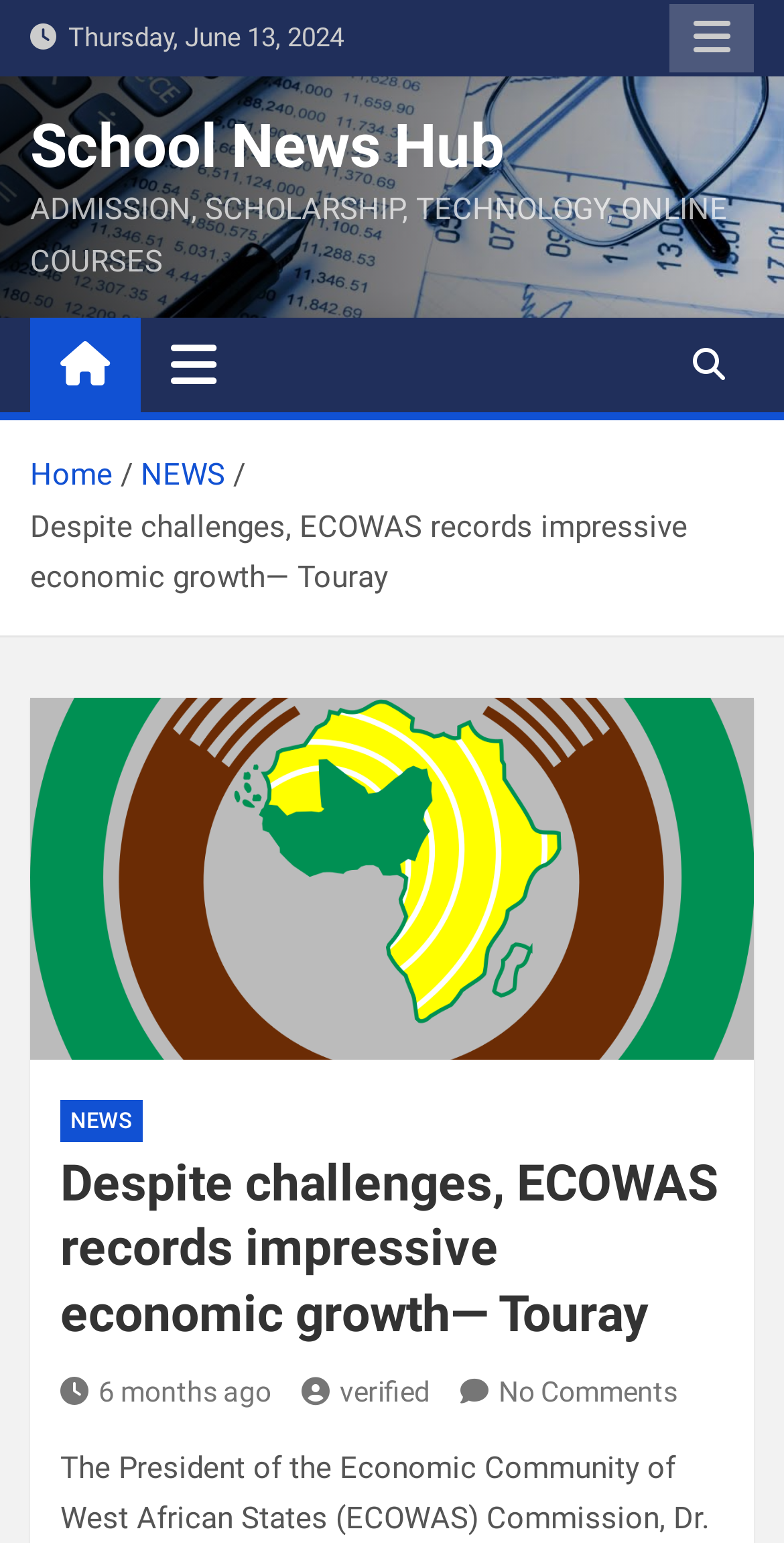Determine the bounding box coordinates of the clickable element necessary to fulfill the instruction: "Click the responsive menu button". Provide the coordinates as four float numbers within the 0 to 1 range, i.e., [left, top, right, bottom].

[0.854, 0.003, 0.962, 0.047]